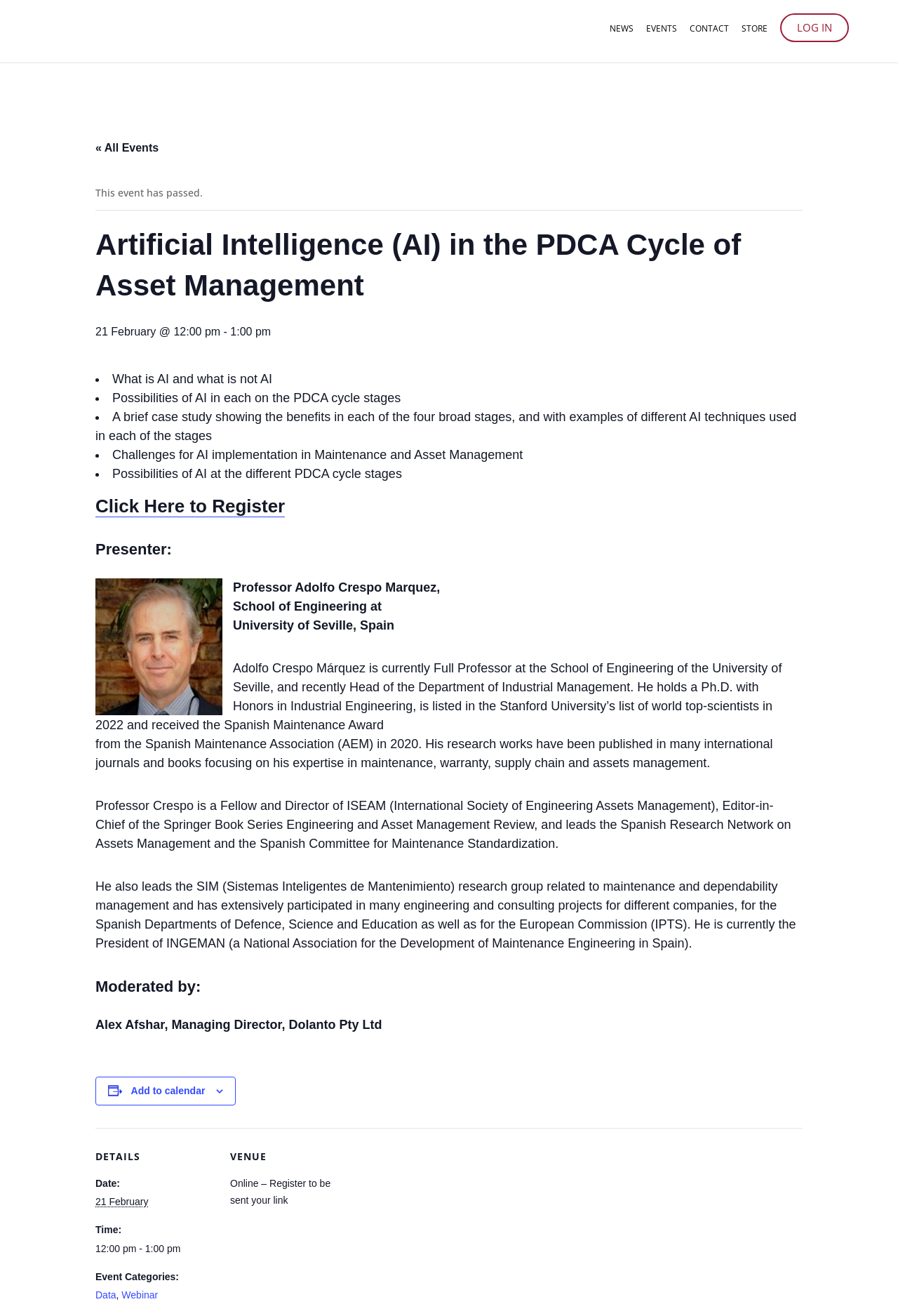What is the topic of the event?
Using the visual information, answer the question in a single word or phrase.

Artificial Intelligence in PDCA Cycle